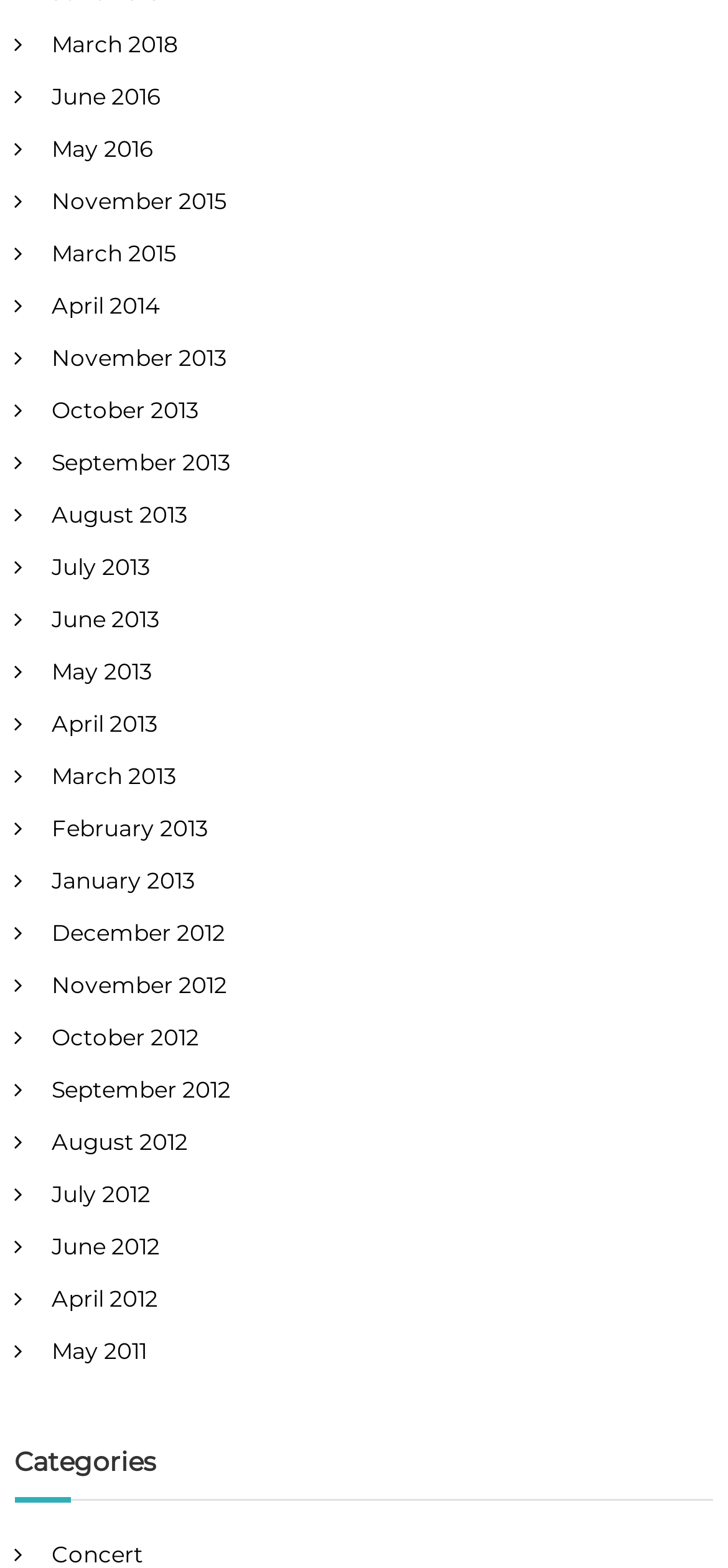Bounding box coordinates should be provided in the format (top-left x, top-left y, bottom-right x, bottom-right y) with all values between 0 and 1. Identify the bounding box for this UI element: Concert

[0.071, 0.982, 0.197, 0.999]